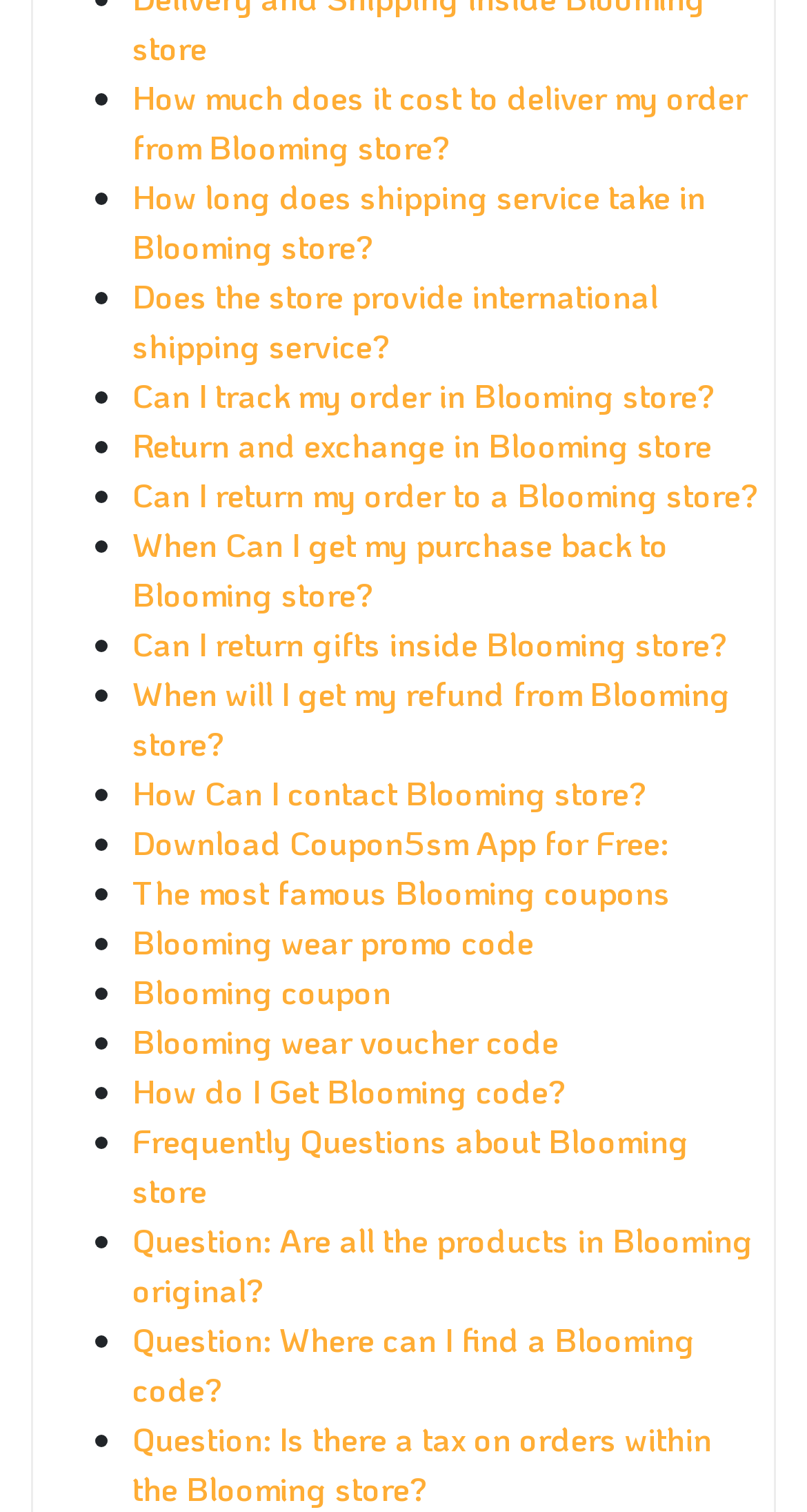Identify the coordinates of the bounding box for the element that must be clicked to accomplish the instruction: "Learn about return and exchange policy in Blooming store".

[0.164, 0.279, 0.882, 0.308]